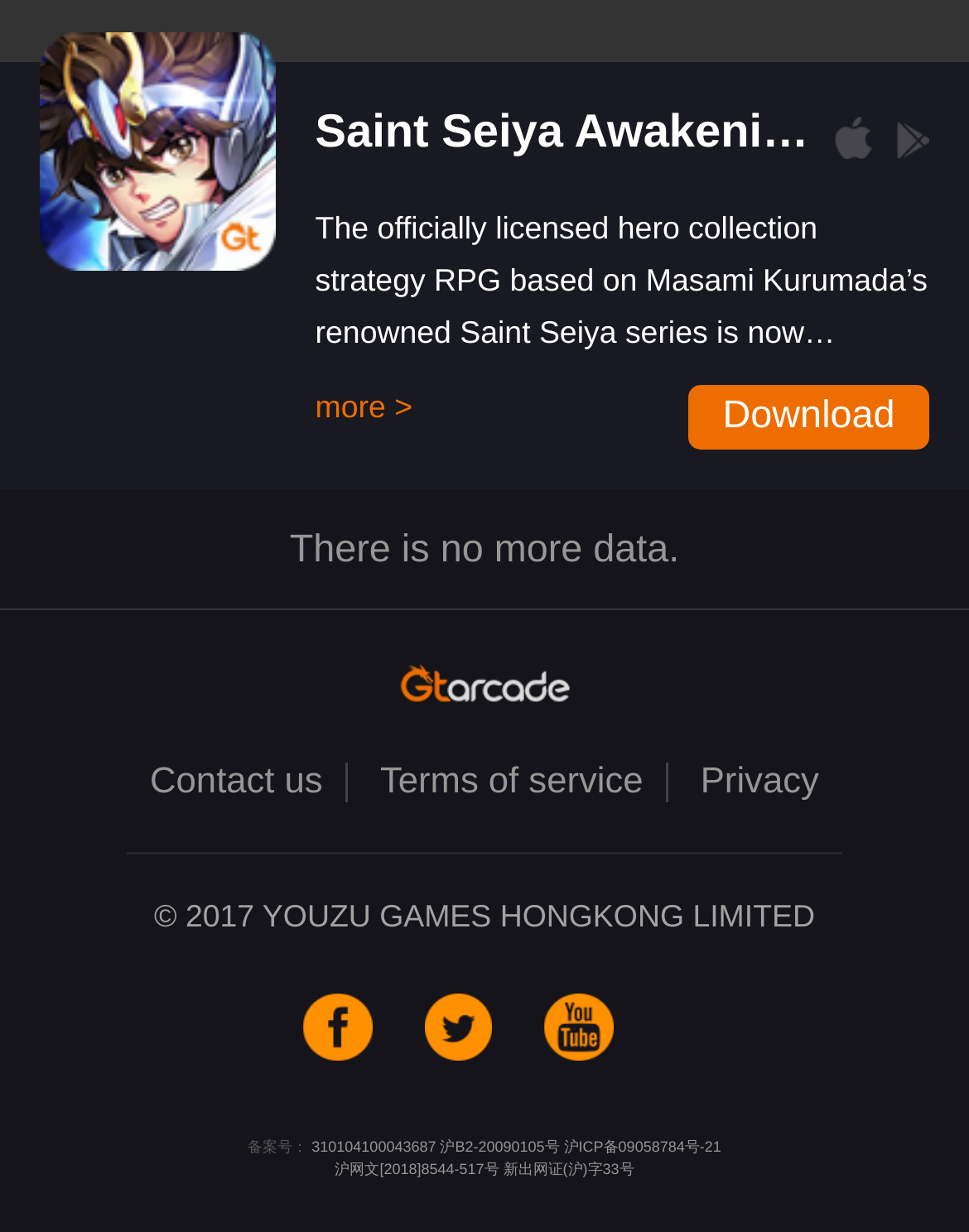Find and specify the bounding box coordinates that correspond to the clickable region for the instruction: "Check the privacy policy".

[0.699, 0.619, 0.869, 0.651]